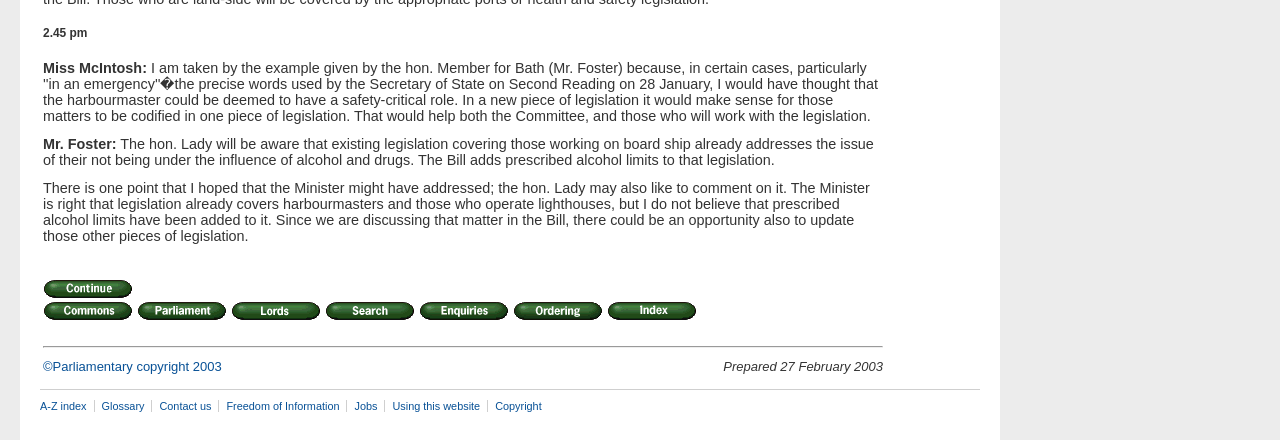What time is mentioned at the top of the page?
From the image, respond with a single word or phrase.

2.45 pm